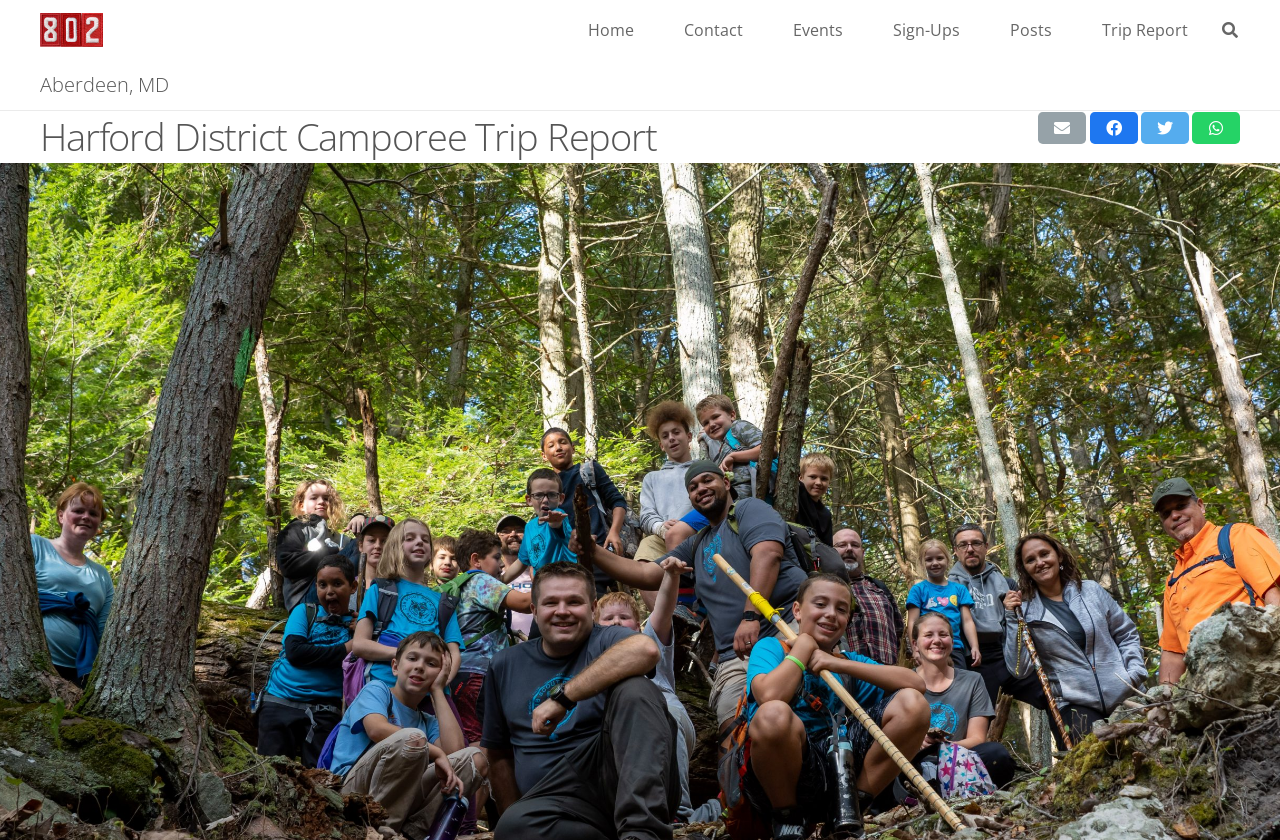Find the bounding box coordinates of the UI element according to this description: "Trip Report".

[0.841, 0.0, 0.948, 0.071]